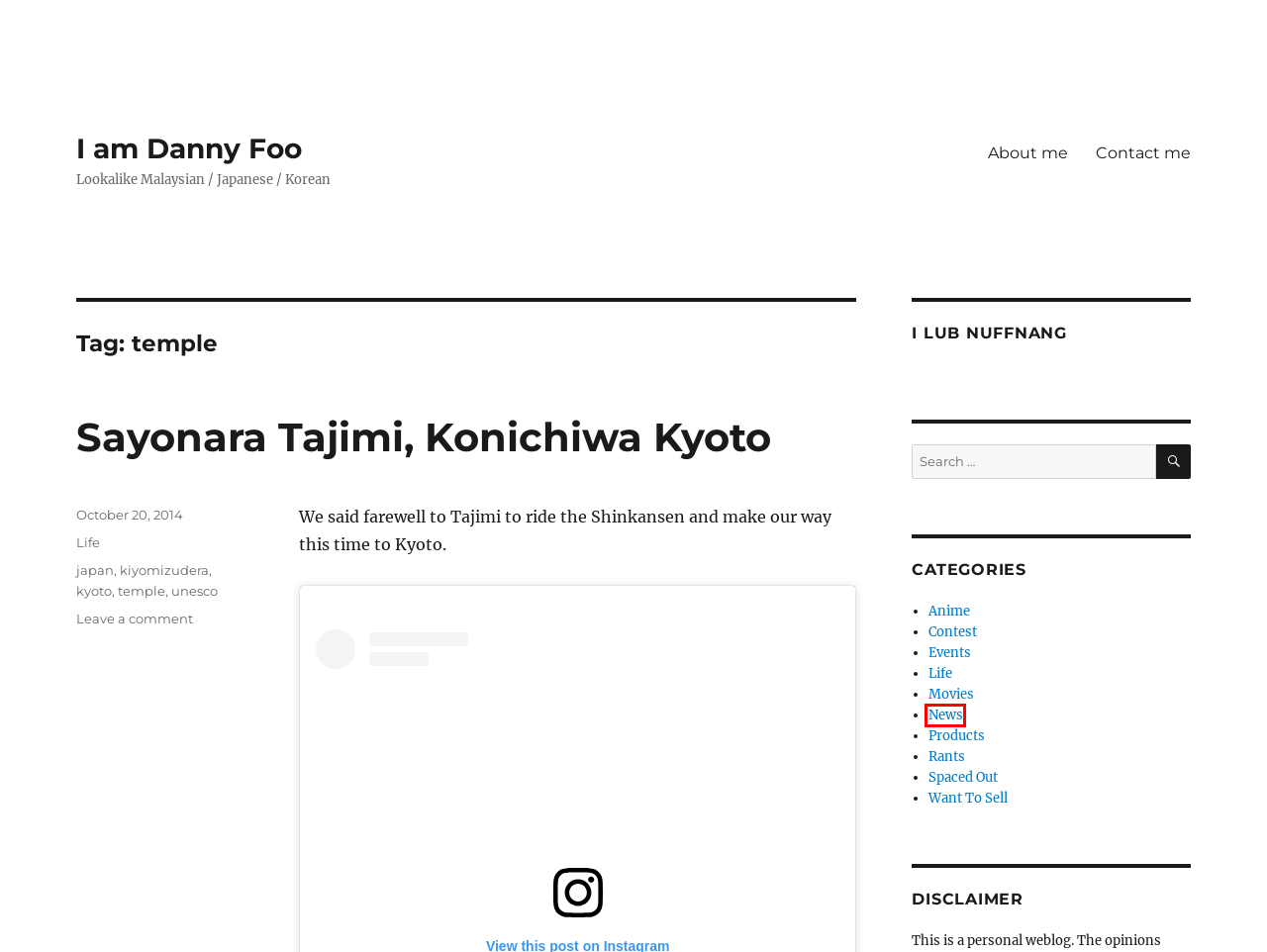Please examine the screenshot provided, which contains a red bounding box around a UI element. Select the webpage description that most accurately describes the new page displayed after clicking the highlighted element. Here are the candidates:
A. Sayonara Tajimi, Konichiwa Kyoto | I am Danny Foo
B. Events  | I am Danny Foo
C. About me | I am Danny Foo
D. I am Danny Foo
E. kiyomizudera  | I am Danny Foo
F. Products  | I am Danny Foo
G. News  | I am Danny Foo
H. kyoto  | I am Danny Foo

G